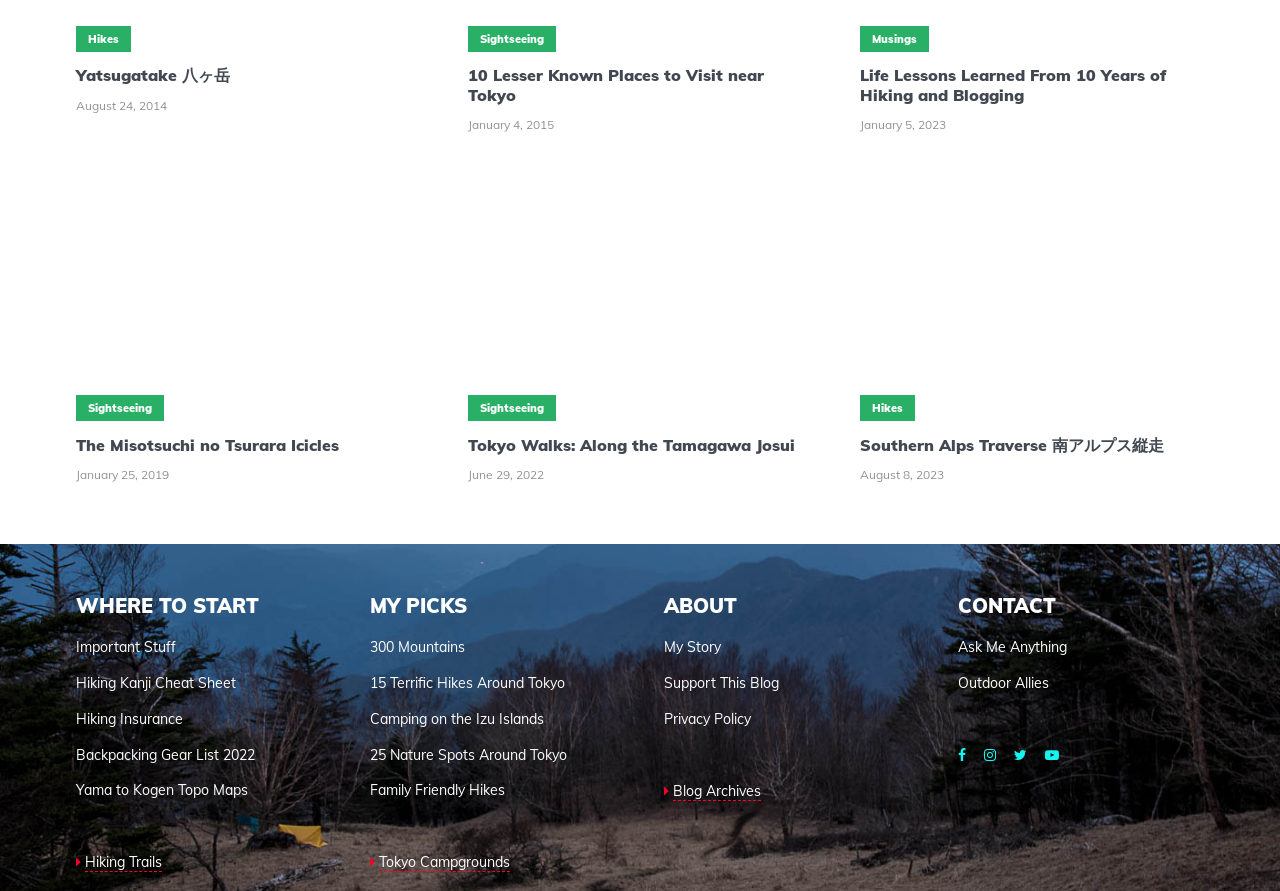What is the purpose of the 'CONTACT' section?
Please answer the question with as much detail and depth as you can.

The 'CONTACT' section contains links to 'Ask Me Anything', 'Outdoor Allies', and social media icons, which suggests that this section is intended to provide ways for visitors to get in touch with the author or learn more about their outdoor activities.